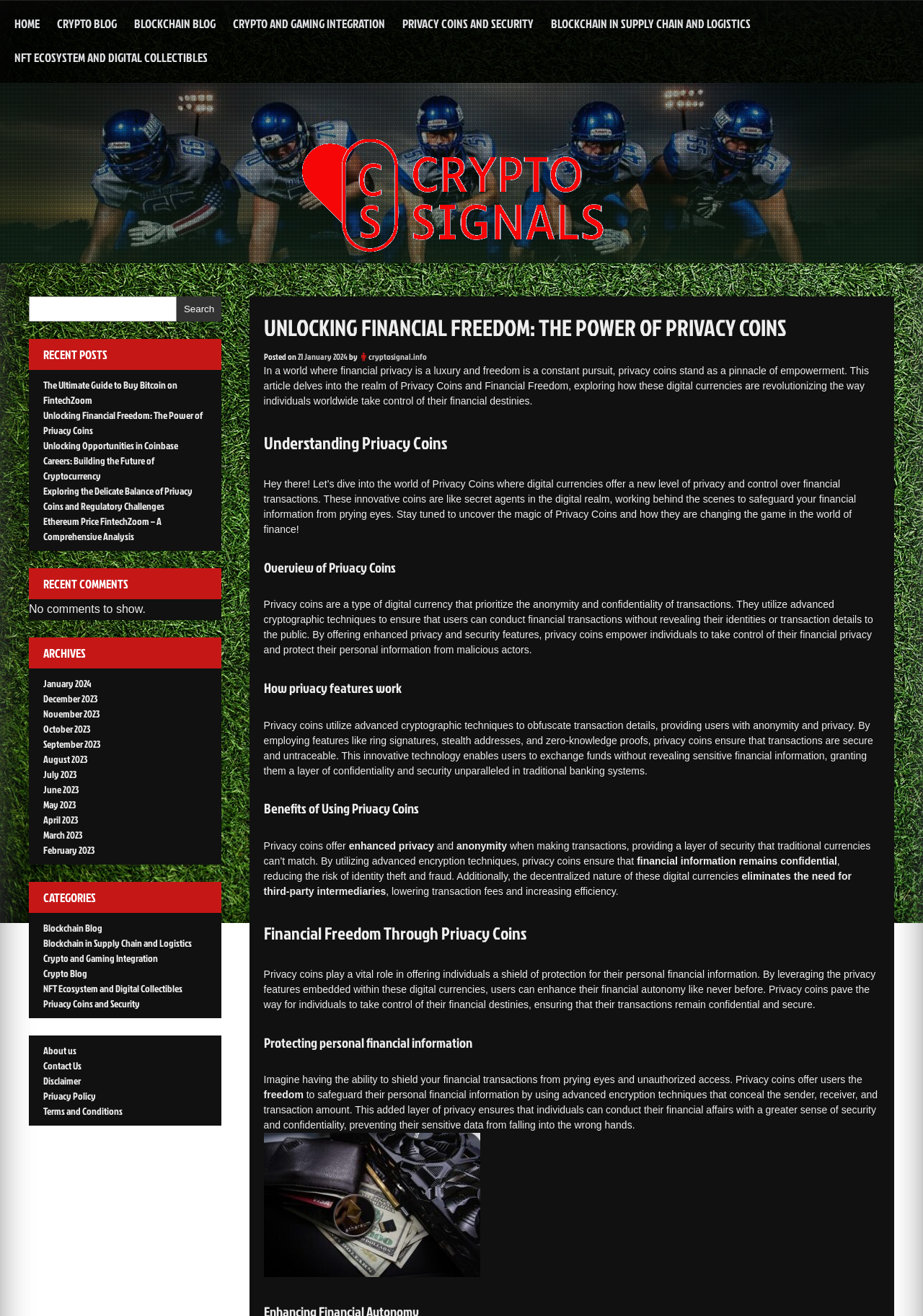What is the name of the website?
Based on the image, answer the question with a single word or brief phrase.

Crypto Signals